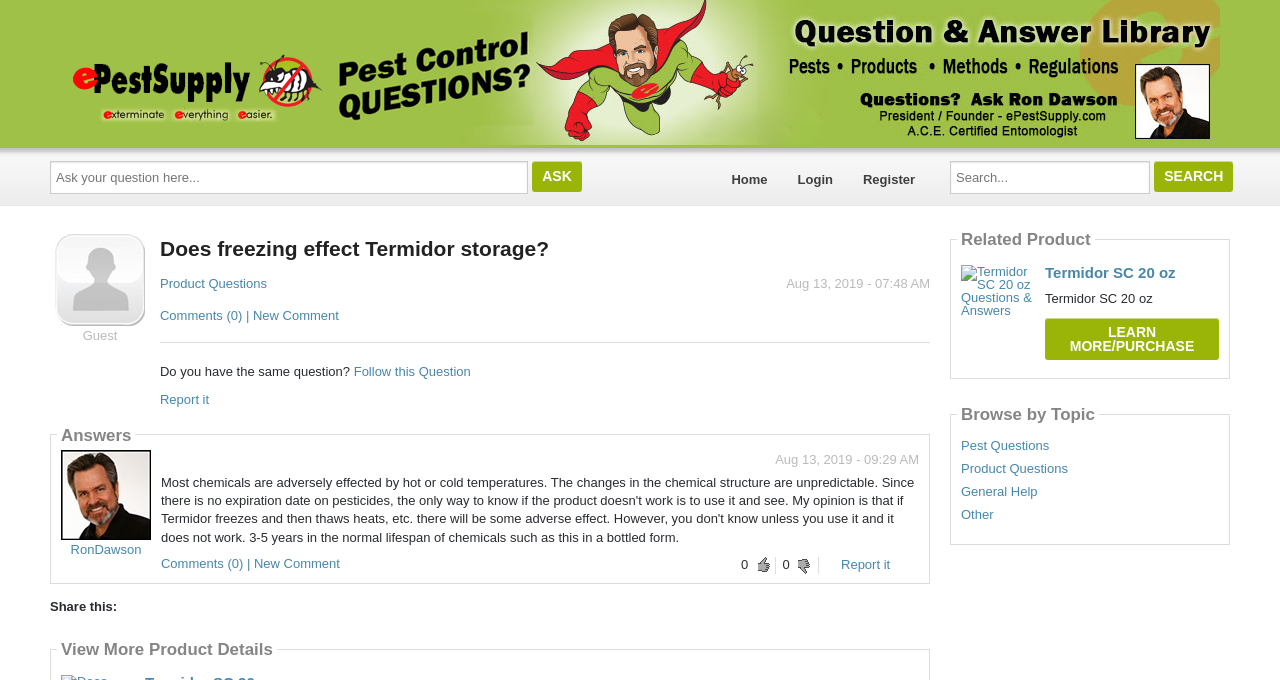Can you identify the bounding box coordinates of the clickable region needed to carry out this instruction: 'Leave a comment on the article'? The coordinates should be four float numbers within the range of 0 to 1, stated as [left, top, right, bottom].

None